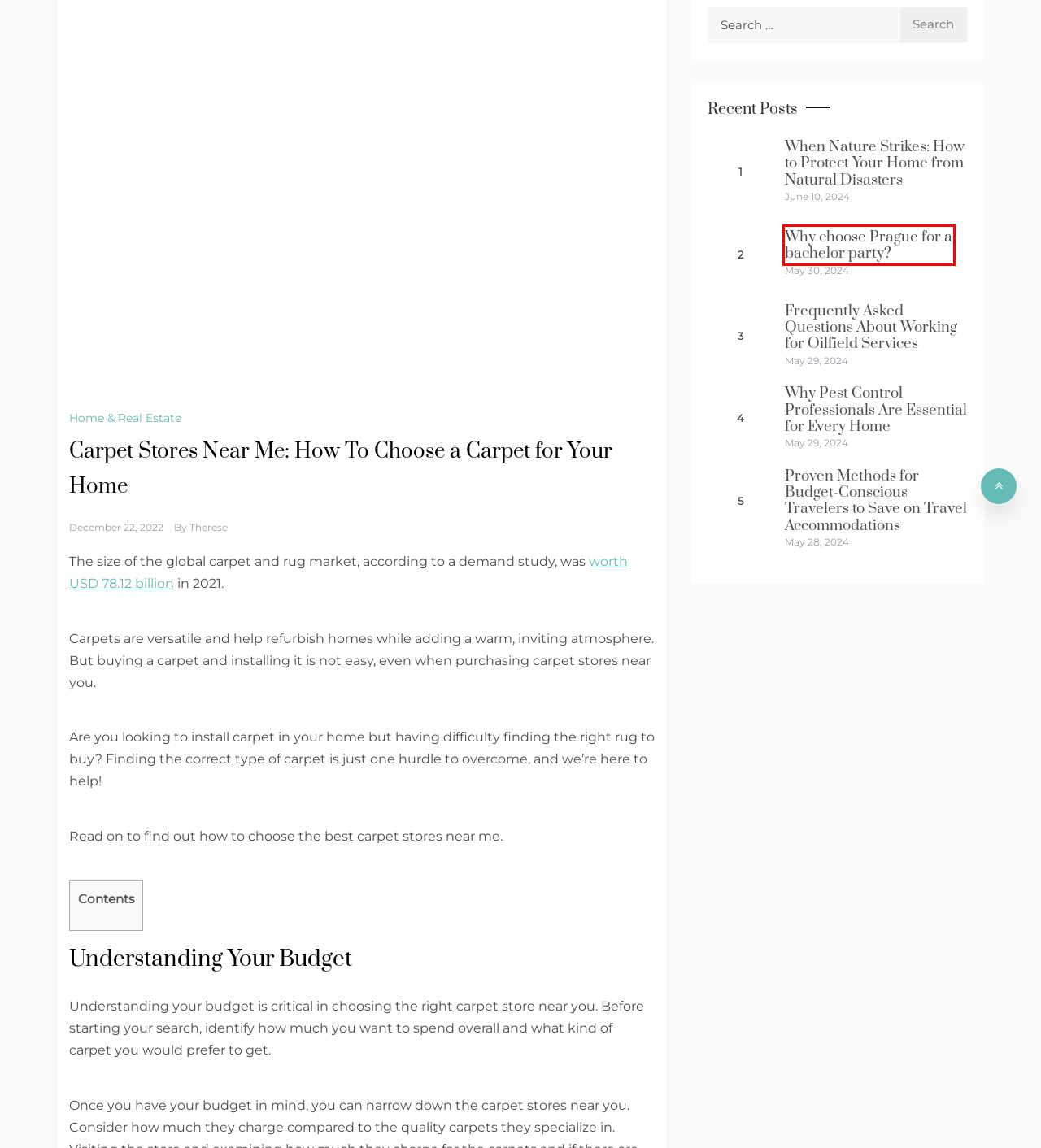Provided is a screenshot of a webpage with a red bounding box around an element. Select the most accurate webpage description for the page that appears after clicking the highlighted element. Here are the candidates:
A. Frequently Asked Questions About Working for Oilfield Services - Go Beyond Bounds
B. Why choose Prague for a bachelor party? - Go Beyond Bounds
C. Why Pest Control Professionals Are Essential for Every Home - Go Beyond Bounds
D. What Are the Benefits of Worker's Compensation Insurance? - Go Beyond Bounds
E. Proven Methods for Budget-Conscious Travelers to Save on Travel Accommodations - Go Beyond Bounds
F. [Latest Report] Global Carpets and Rugs Market Size Worth
G. When Nature Strikes: How to Protect Your Home from Natural Disasters - Go Beyond Bounds
H. Home & Real Estate Archives - Go Beyond Bounds

B